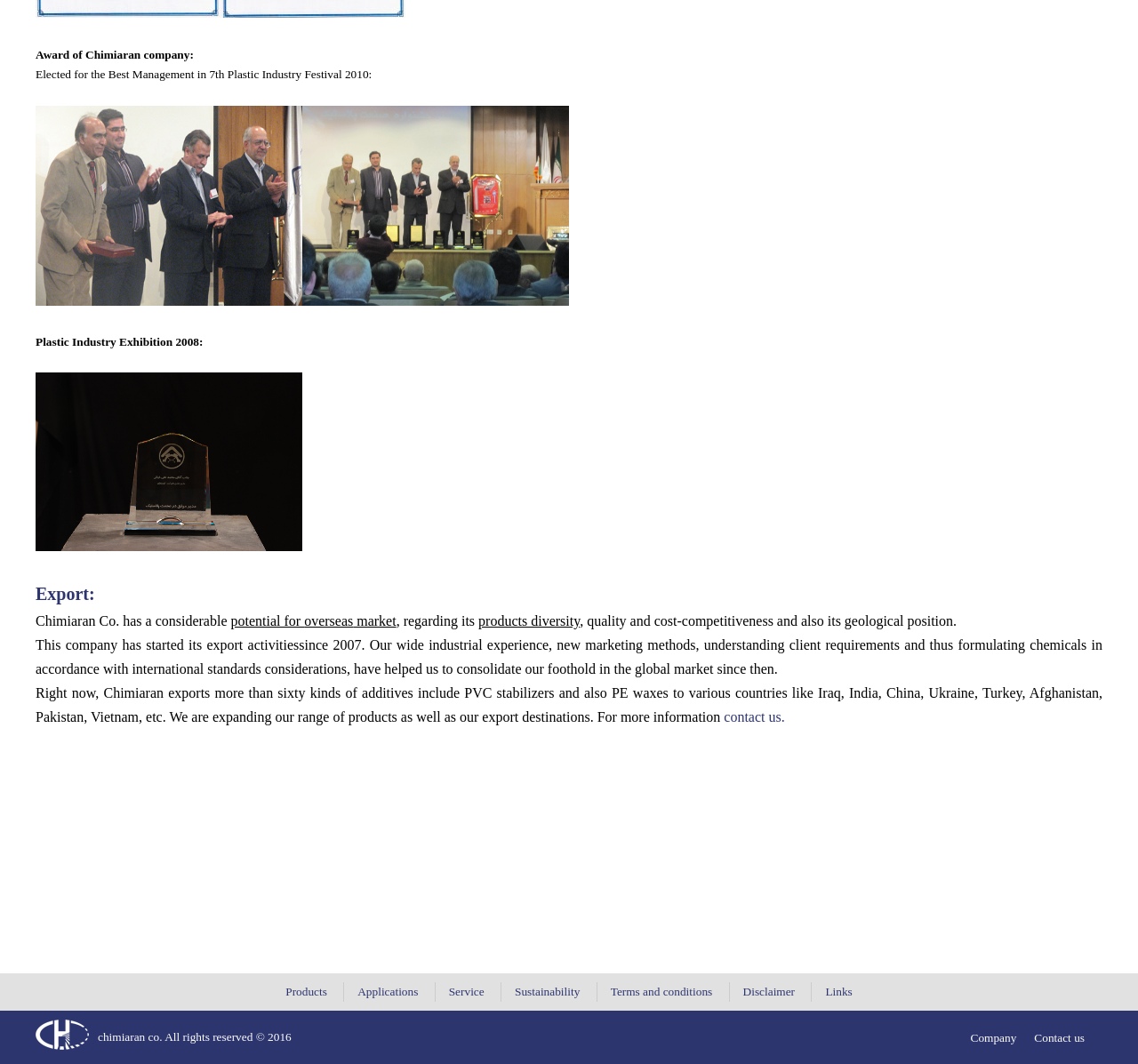Please indicate the bounding box coordinates for the clickable area to complete the following task: "View products". The coordinates should be specified as four float numbers between 0 and 1, i.e., [left, top, right, bottom].

[0.239, 0.925, 0.299, 0.938]